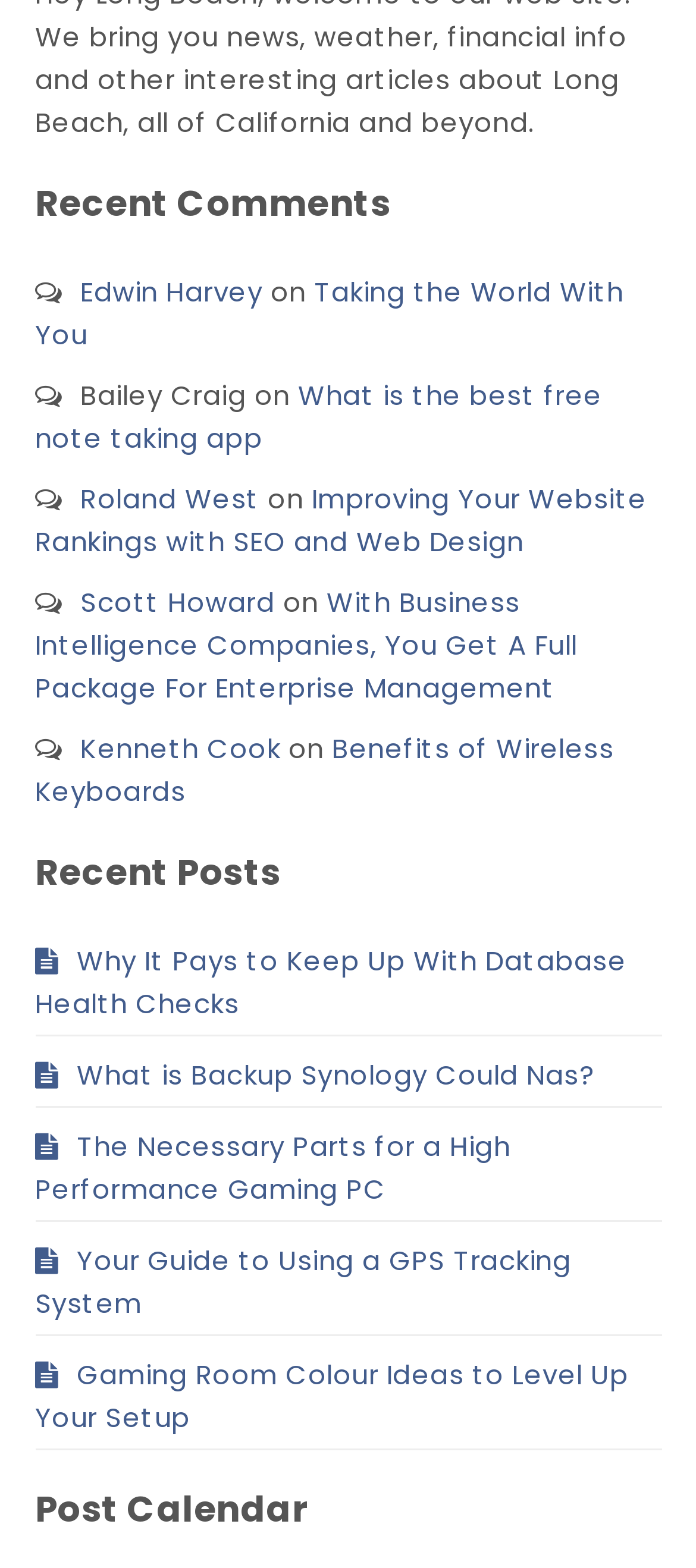Identify the bounding box coordinates of the element to click to follow this instruction: 'check out the post 'What is the best free note taking app''. Ensure the coordinates are four float values between 0 and 1, provided as [left, top, right, bottom].

[0.05, 0.24, 0.865, 0.291]